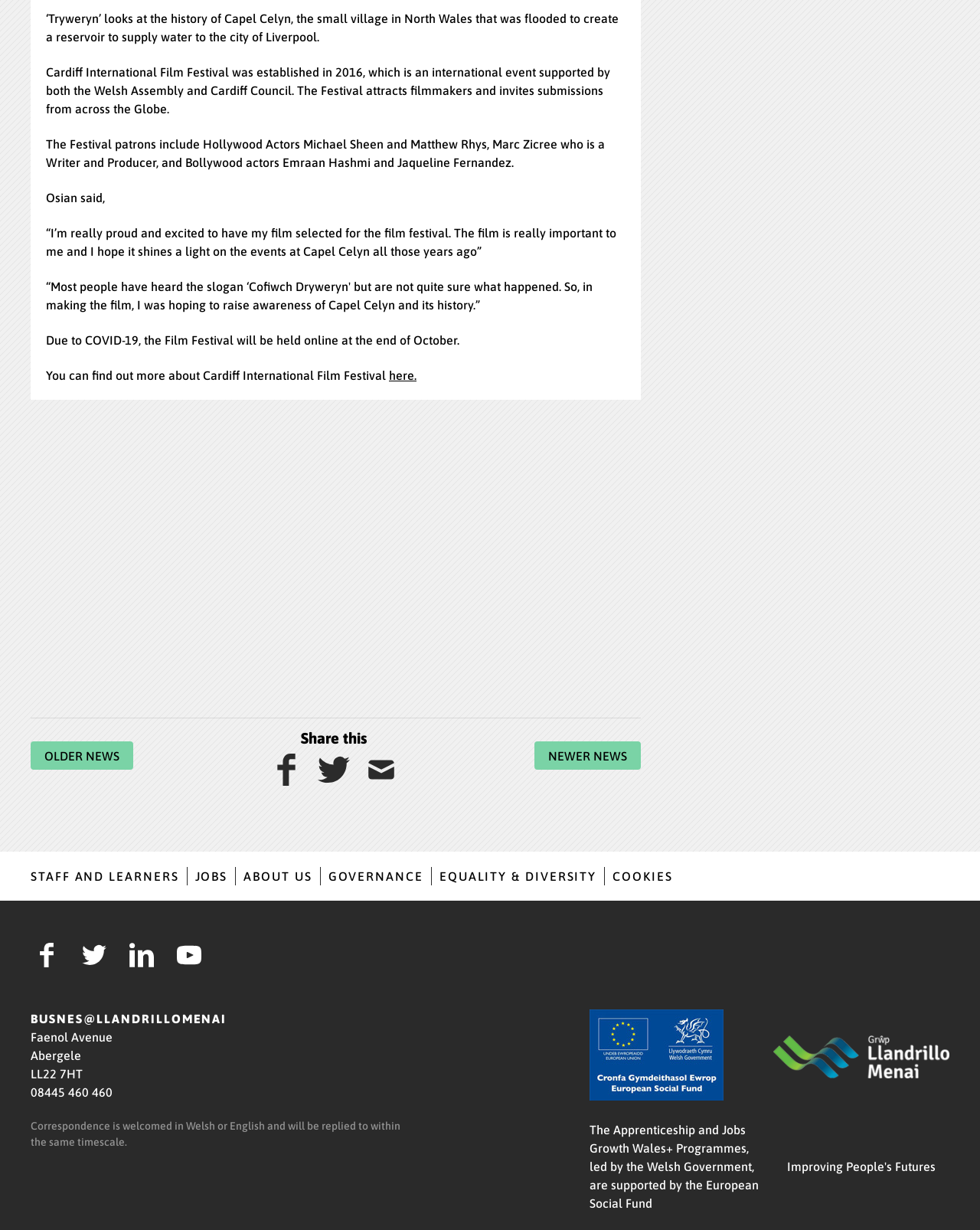What is the purpose of the film 'Tryweryn'?
Using the image as a reference, answer with just one word or a short phrase.

to shine a light on the events at Capel Celyn